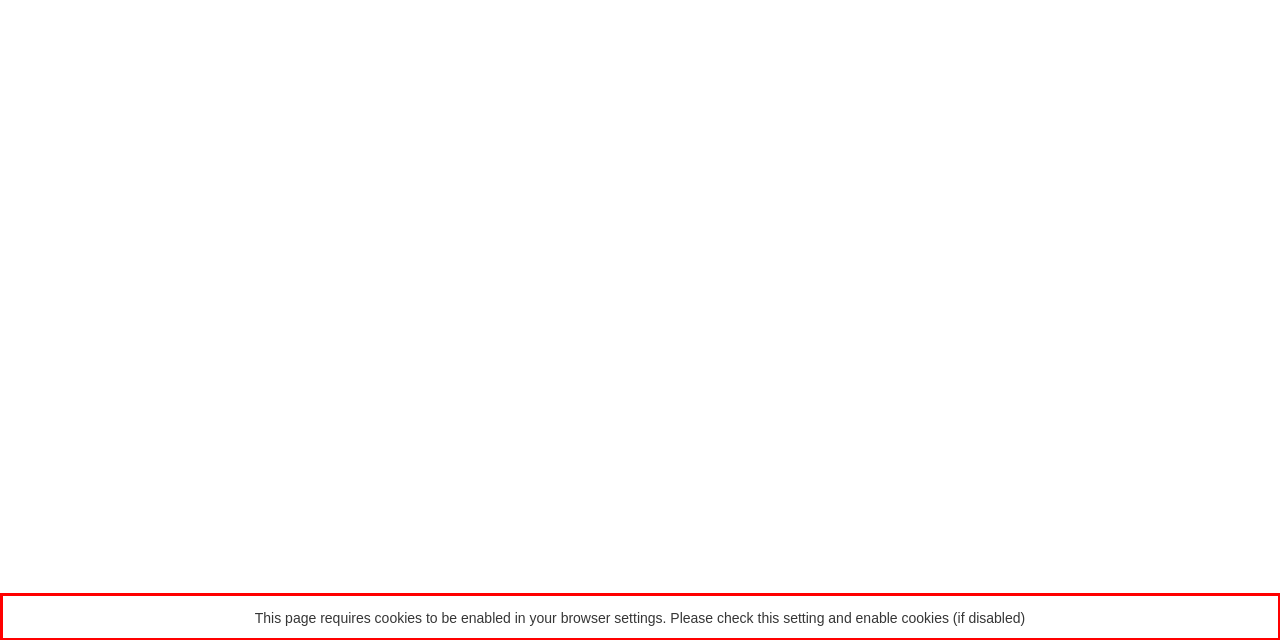Identify and extract the text within the red rectangle in the screenshot of the webpage.

This page requires cookies to be enabled in your browser settings. Please check this setting and enable cookies (if disabled)